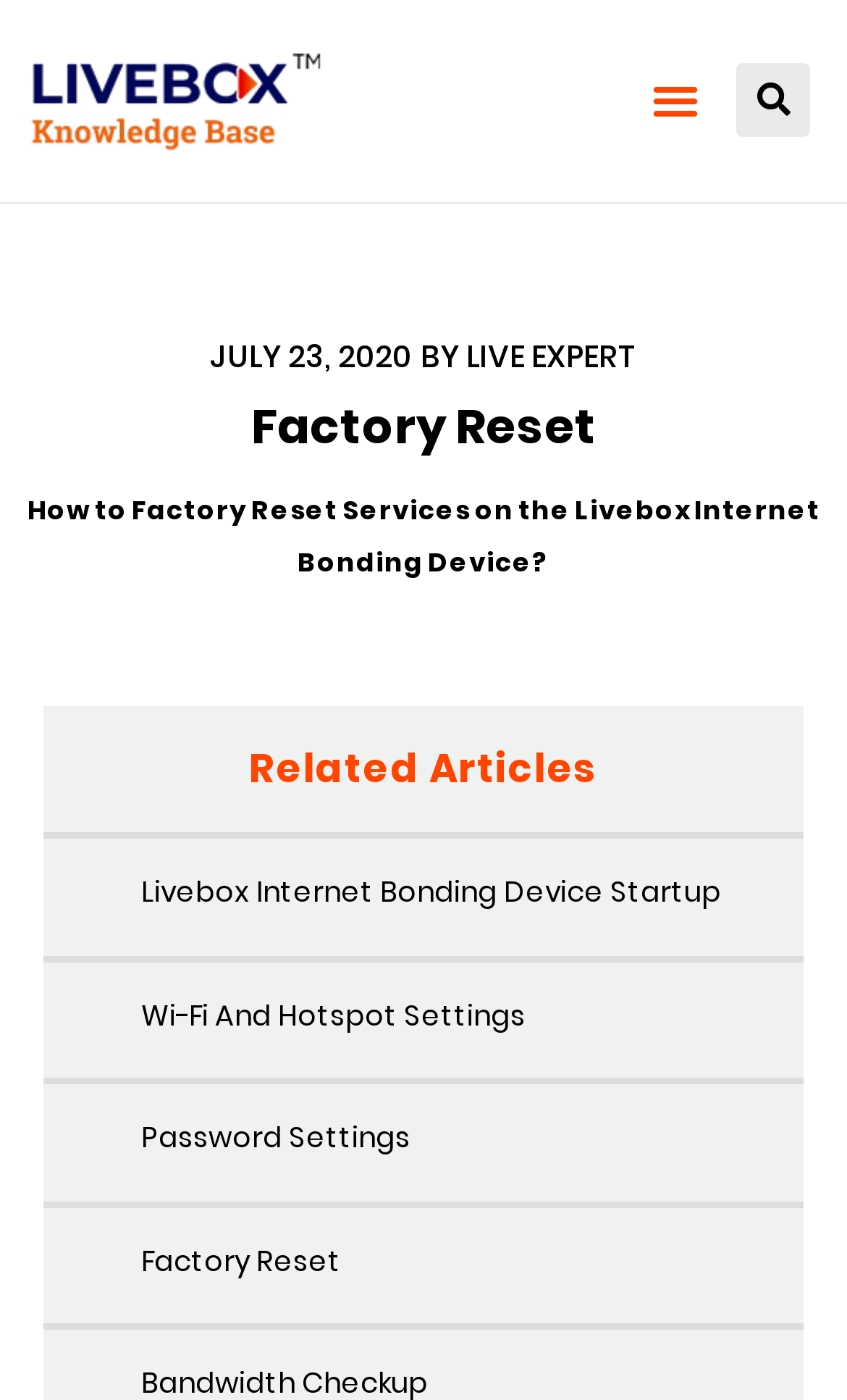What is the date of the article?
Look at the image and respond with a one-word or short-phrase answer.

JULY 23, 2020